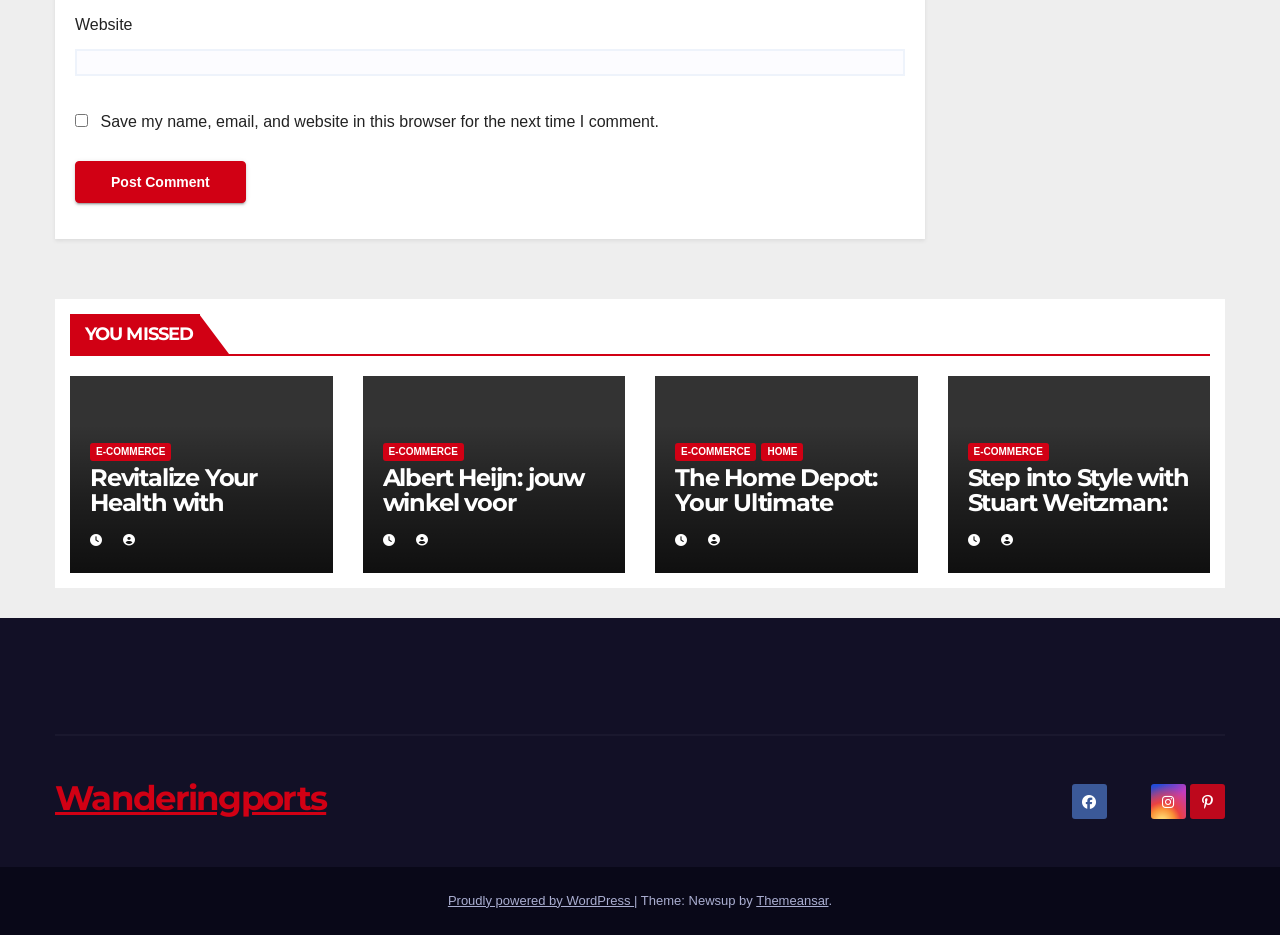Locate the bounding box coordinates for the element described below: "name="submit" value="Post Comment"". The coordinates must be four float values between 0 and 1, formatted as [left, top, right, bottom].

[0.059, 0.173, 0.192, 0.218]